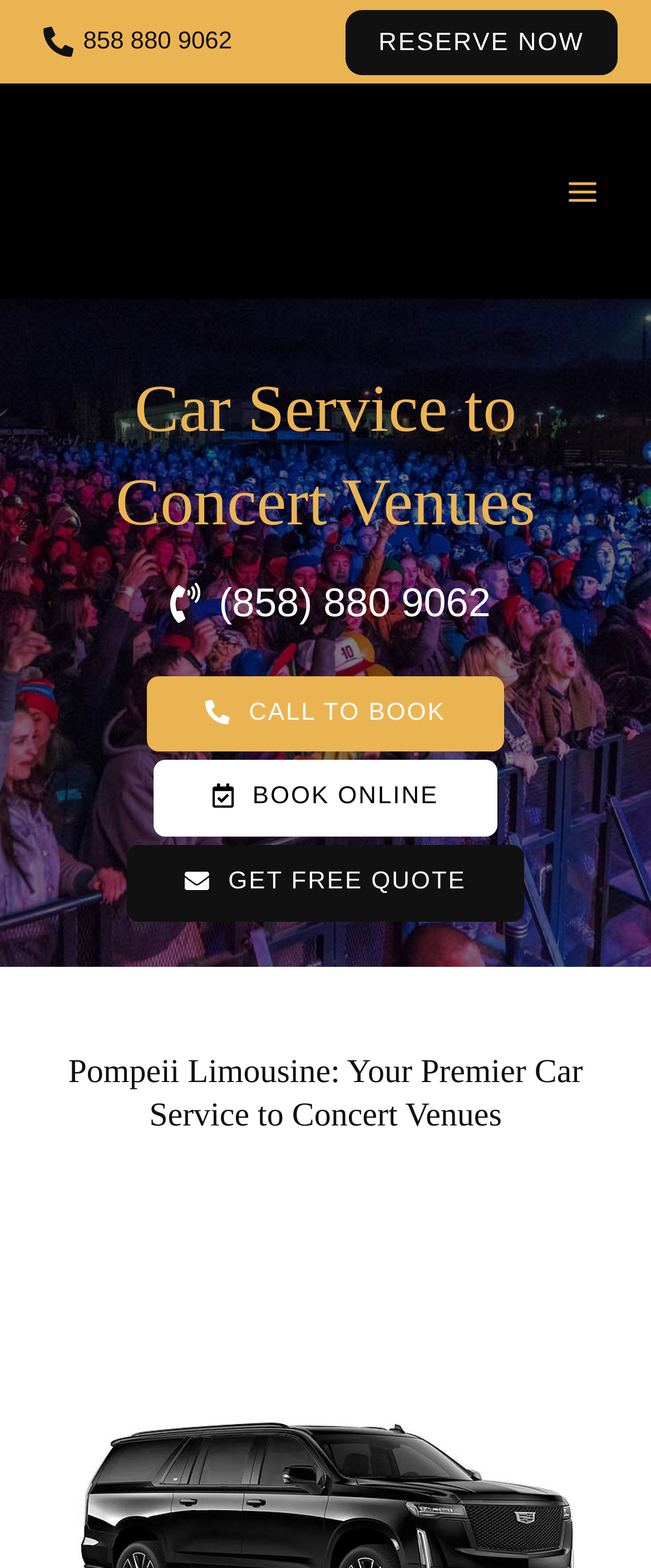Could you indicate the bounding box coordinates of the region to click in order to complete this instruction: "Get a free quote for a concert venue car service".

[0.194, 0.539, 0.806, 0.587]